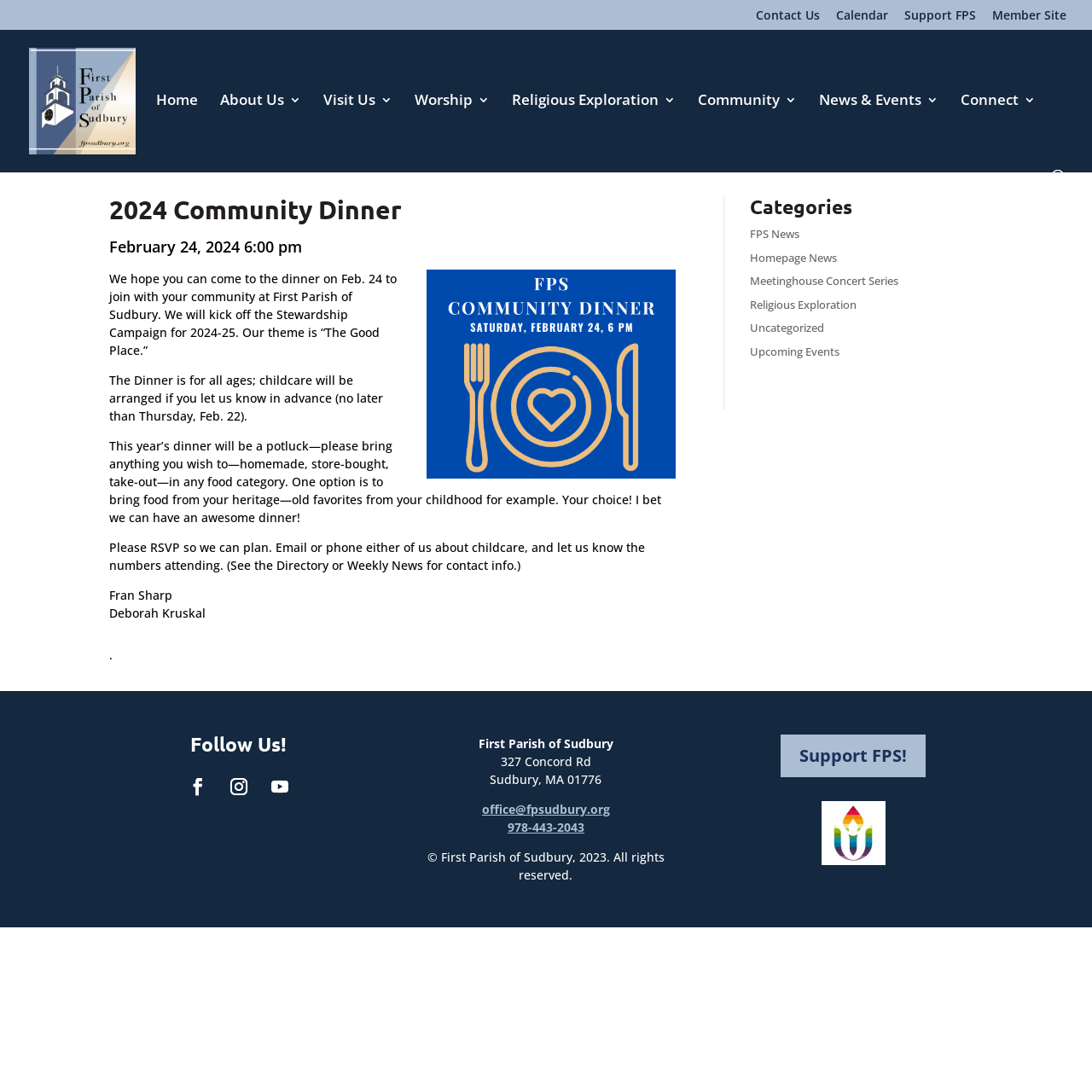Please provide a detailed answer to the question below by examining the image:
What is the date of the Community Dinner?

I found the answer by looking at the StaticText element with the content 'February 24, 2024 6:00 pm' which is located below the heading '2024 Community Dinner'.